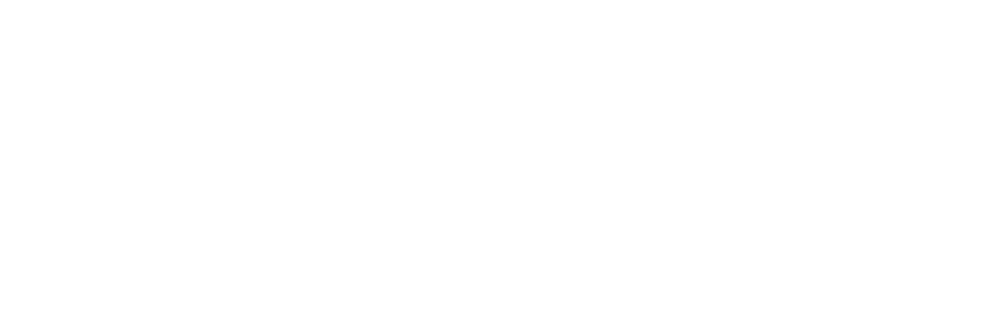Based on the visual content of the image, answer the question thoroughly: What payment method is mentioned beyond traditional methods?

The caption highlights various features of the service, including 'electronic exchanges, e-banking payments, payroll services, and foreign exchange remittance options', which implies that e-banking payments are an innovative payment method offered by the service, beyond traditional methods.